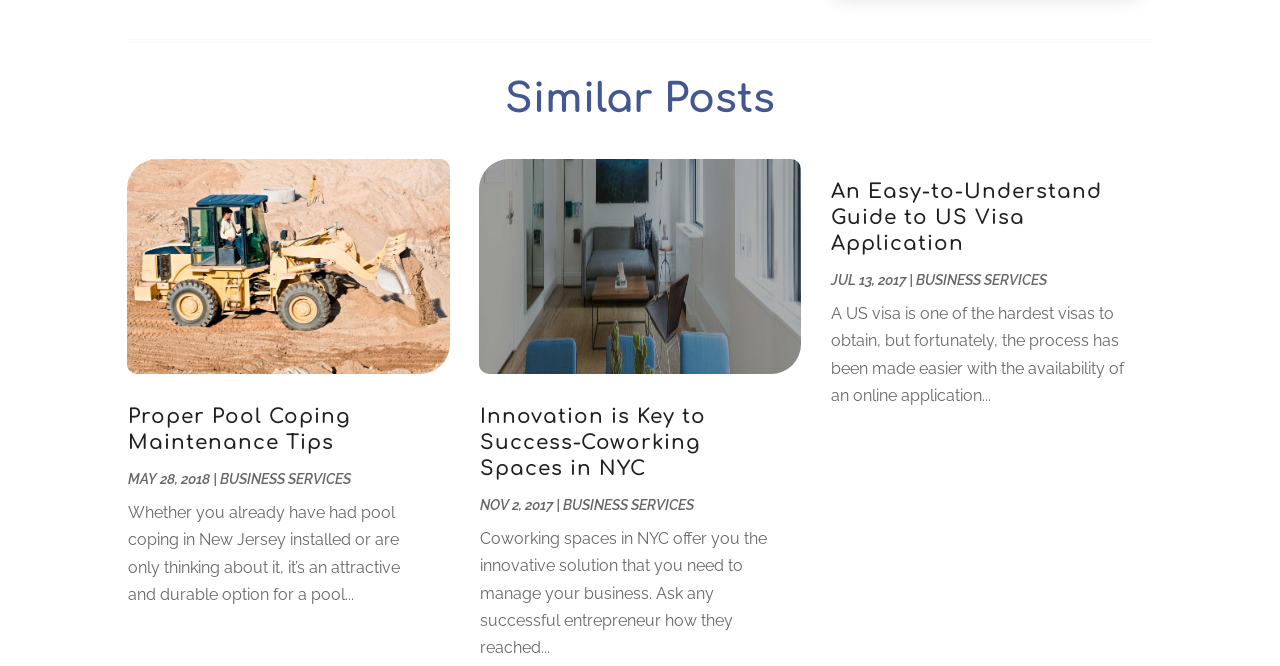Locate the bounding box coordinates of the element that needs to be clicked to carry out the instruction: "Click on Archives". The coordinates should be given as four float numbers ranging from 0 to 1, i.e., [left, top, right, bottom].

[0.665, 0.001, 0.708, 0.025]